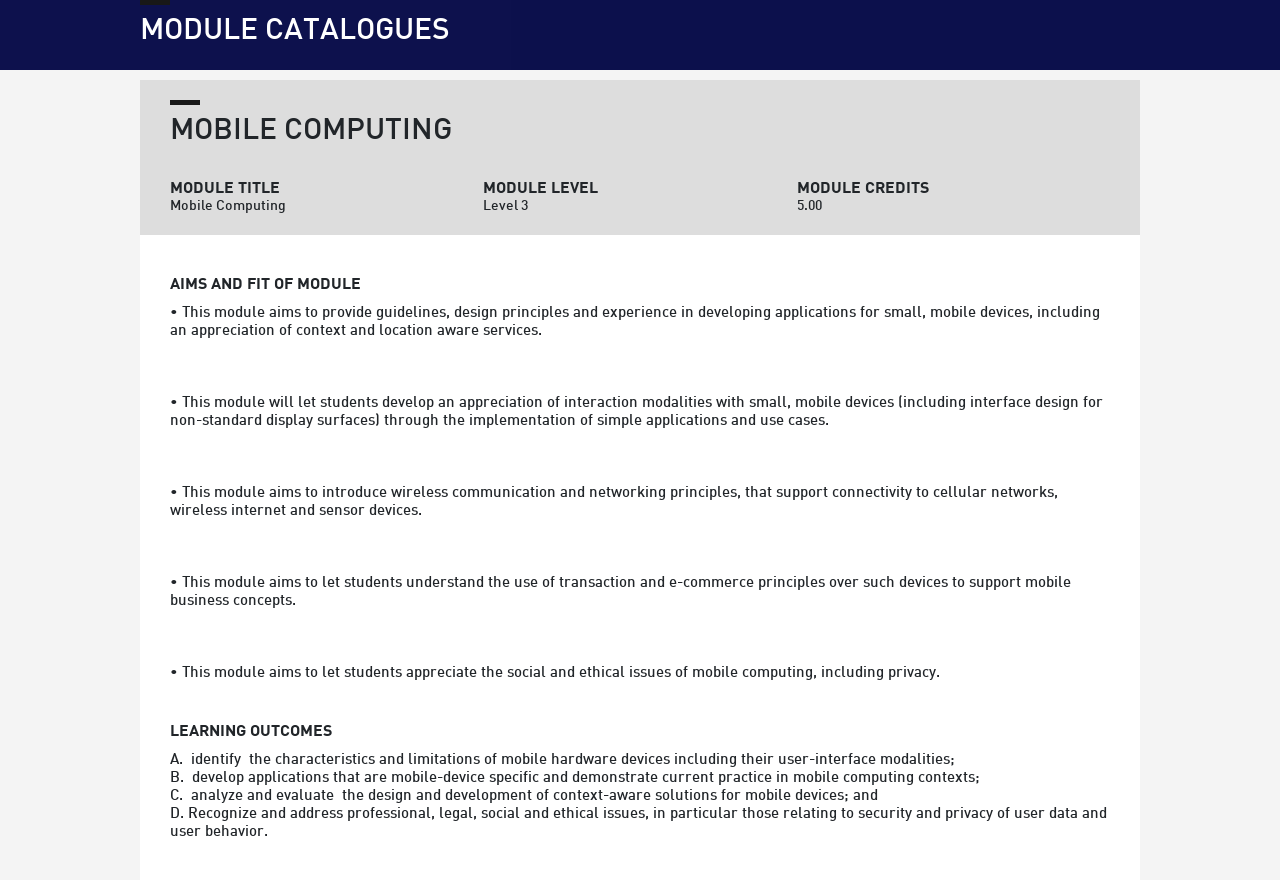Provide your answer in a single word or phrase: 
How many credits is this module worth?

5.00